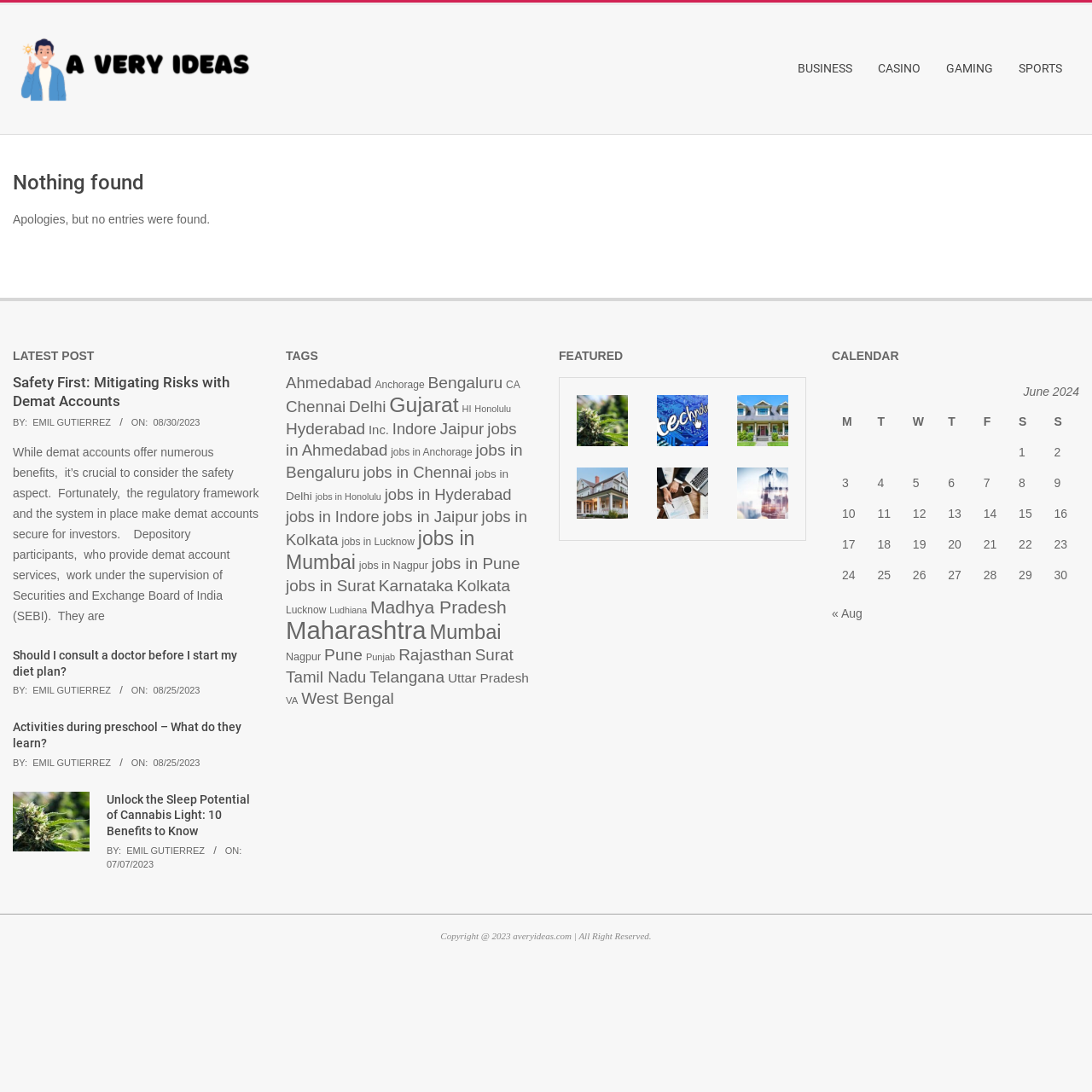Provide the bounding box coordinates for the UI element described in this sentence: "Lucknow". The coordinates should be four float values between 0 and 1, i.e., [left, top, right, bottom].

[0.262, 0.553, 0.299, 0.564]